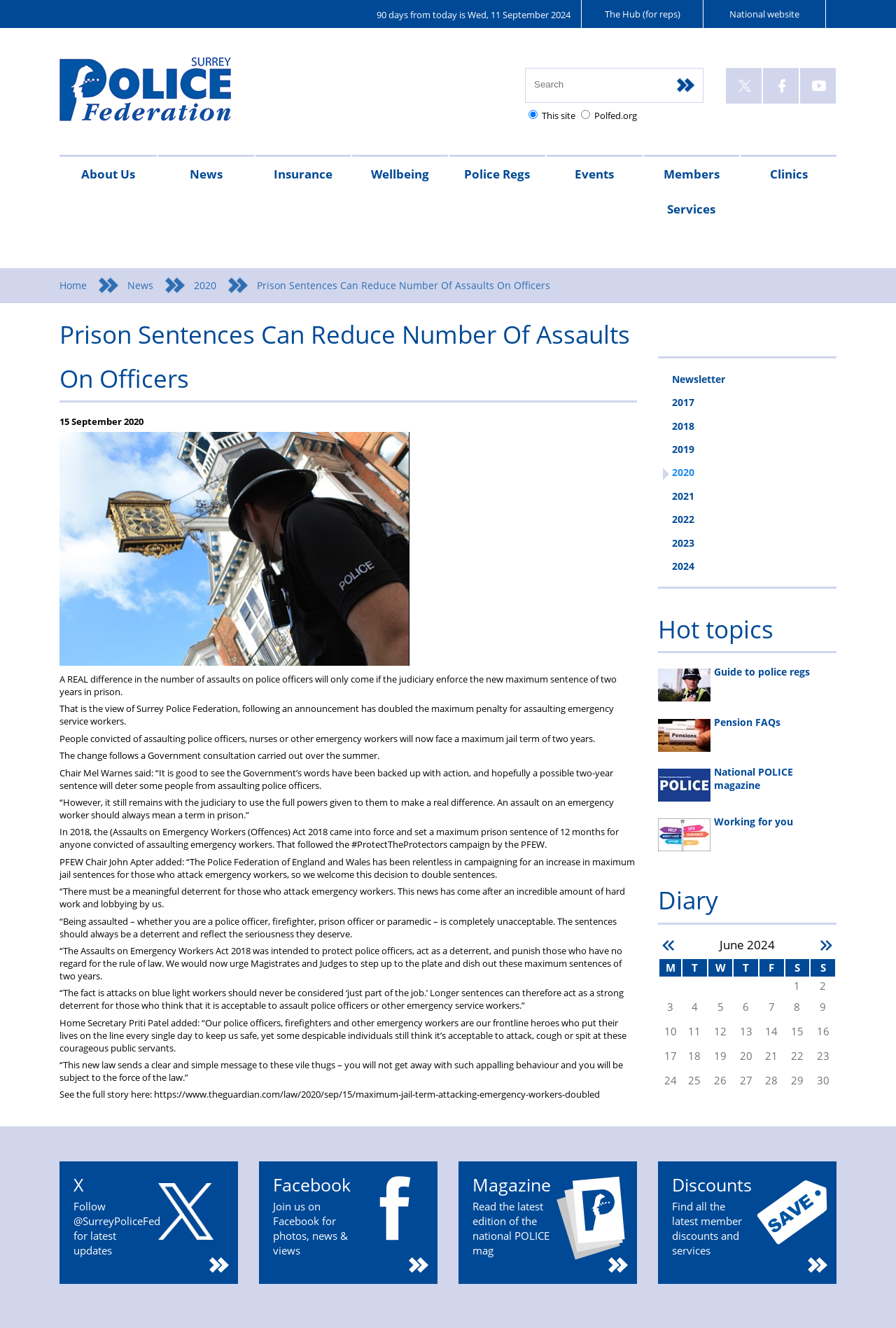What is the purpose of the new maximum sentence?
Look at the image and respond with a one-word or short-phrase answer.

to reduce assaults on police officers